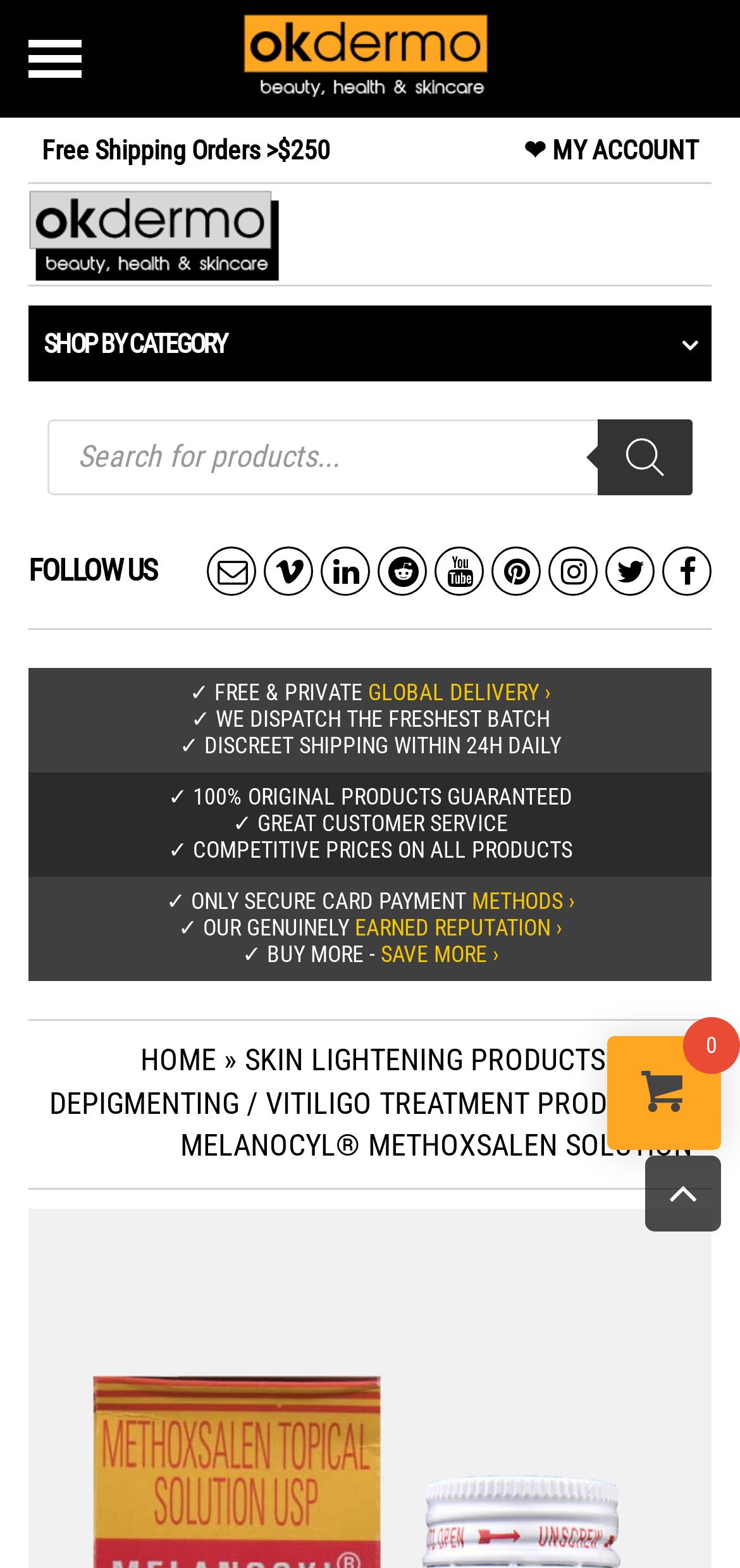What is the minimum order value for free shipping?
Observe the image and answer the question with a one-word or short phrase response.

$250